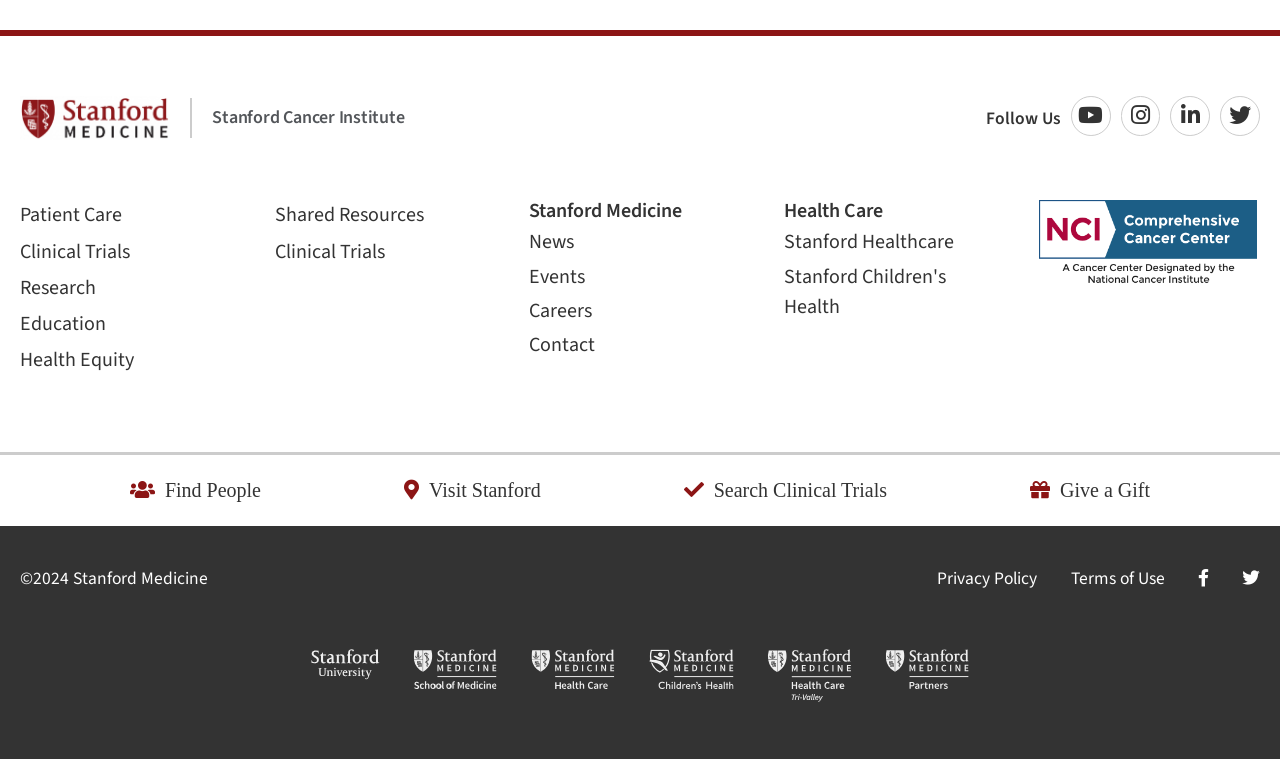Find the bounding box coordinates of the clickable region needed to perform the following instruction: "Search Clinical Trials". The coordinates should be provided as four float numbers between 0 and 1, i.e., [left, top, right, bottom].

[0.534, 0.625, 0.693, 0.665]